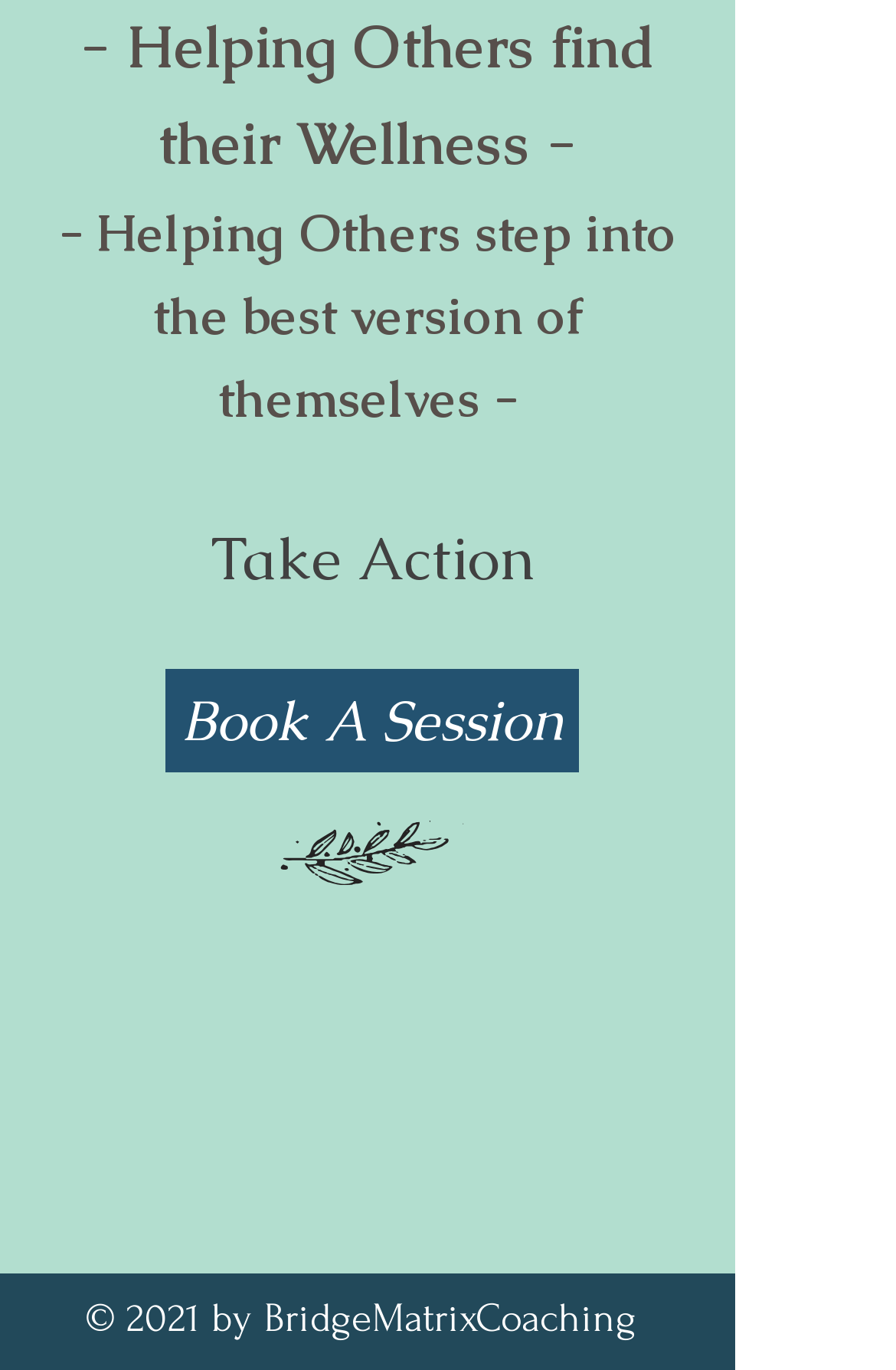What action can be taken on this webpage?
Based on the visual details in the image, please answer the question thoroughly.

By analyzing the link element on the webpage, it is clear that one of the actions that can be taken is to book a session, which is likely related to the coaching or wellness services offered by the website.